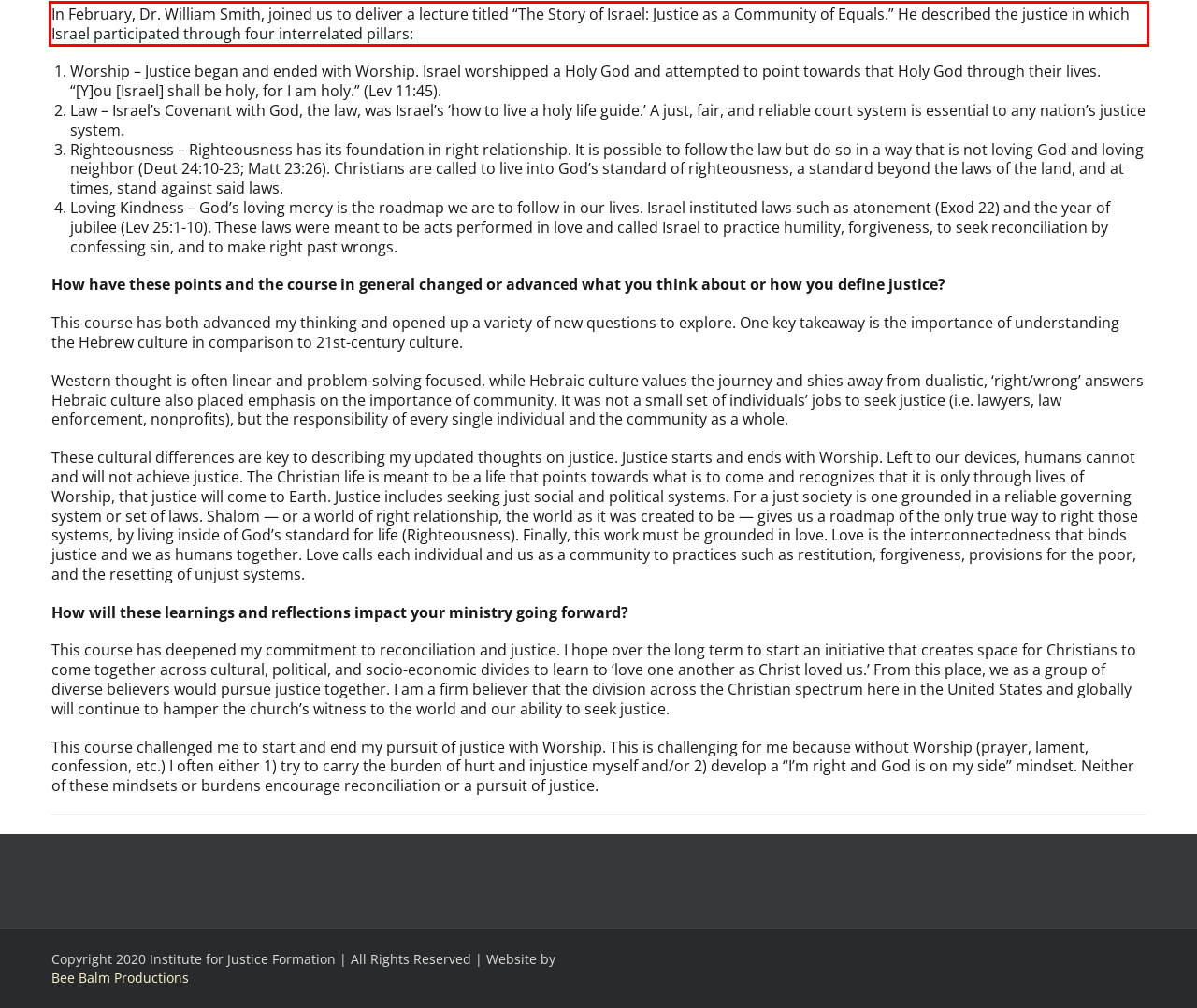You have a screenshot of a webpage with a UI element highlighted by a red bounding box. Use OCR to obtain the text within this highlighted area.

In February, Dr. William Smith, joined us to deliver a lecture titled “The Story of Israel: Justice as a Community of Equals.” He described the justice in which Israel participated through four interrelated pillars: